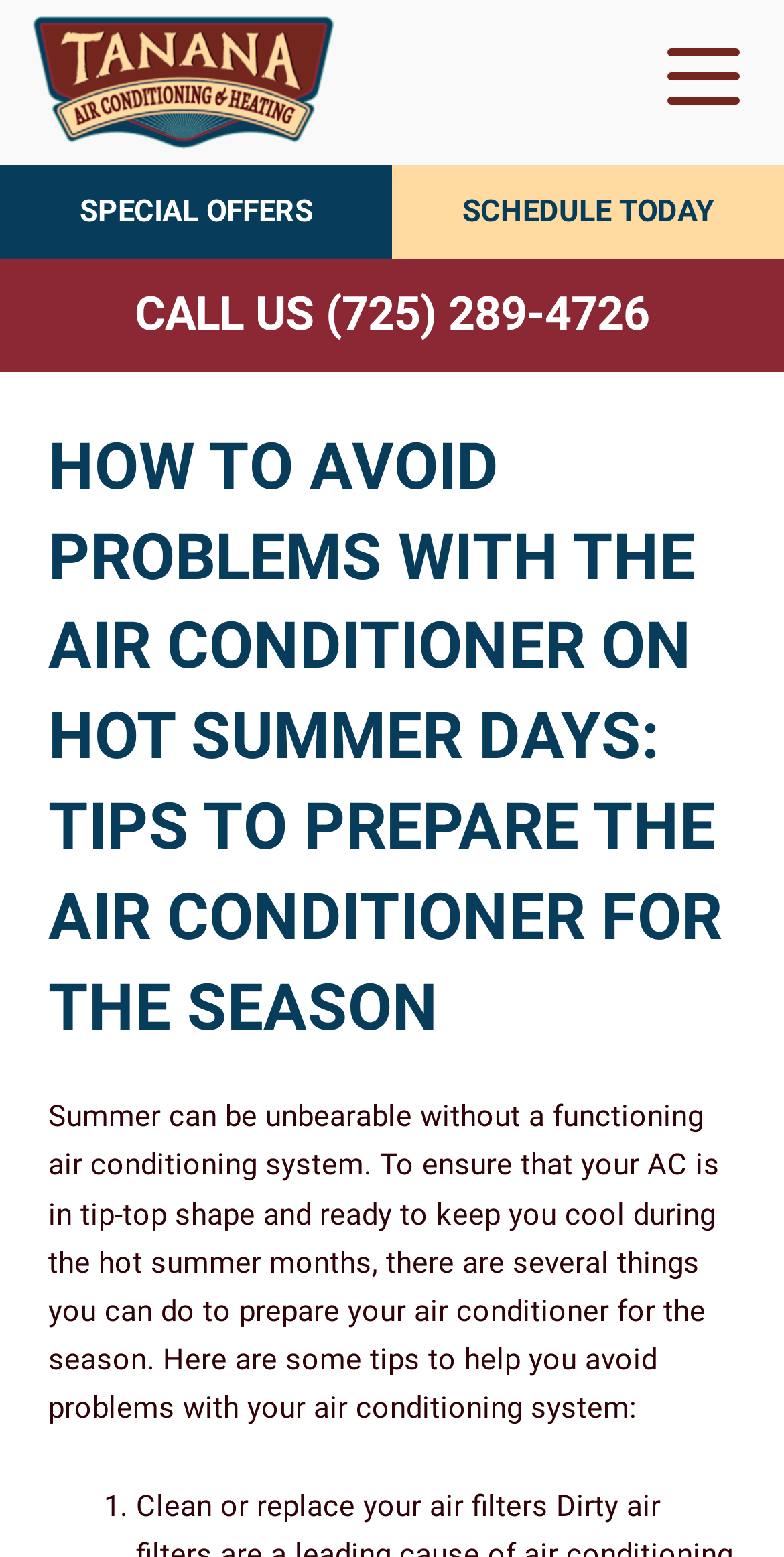Provide a one-word or brief phrase answer to the question:
What is the topic of the main content?

Preparing air conditioner for summer